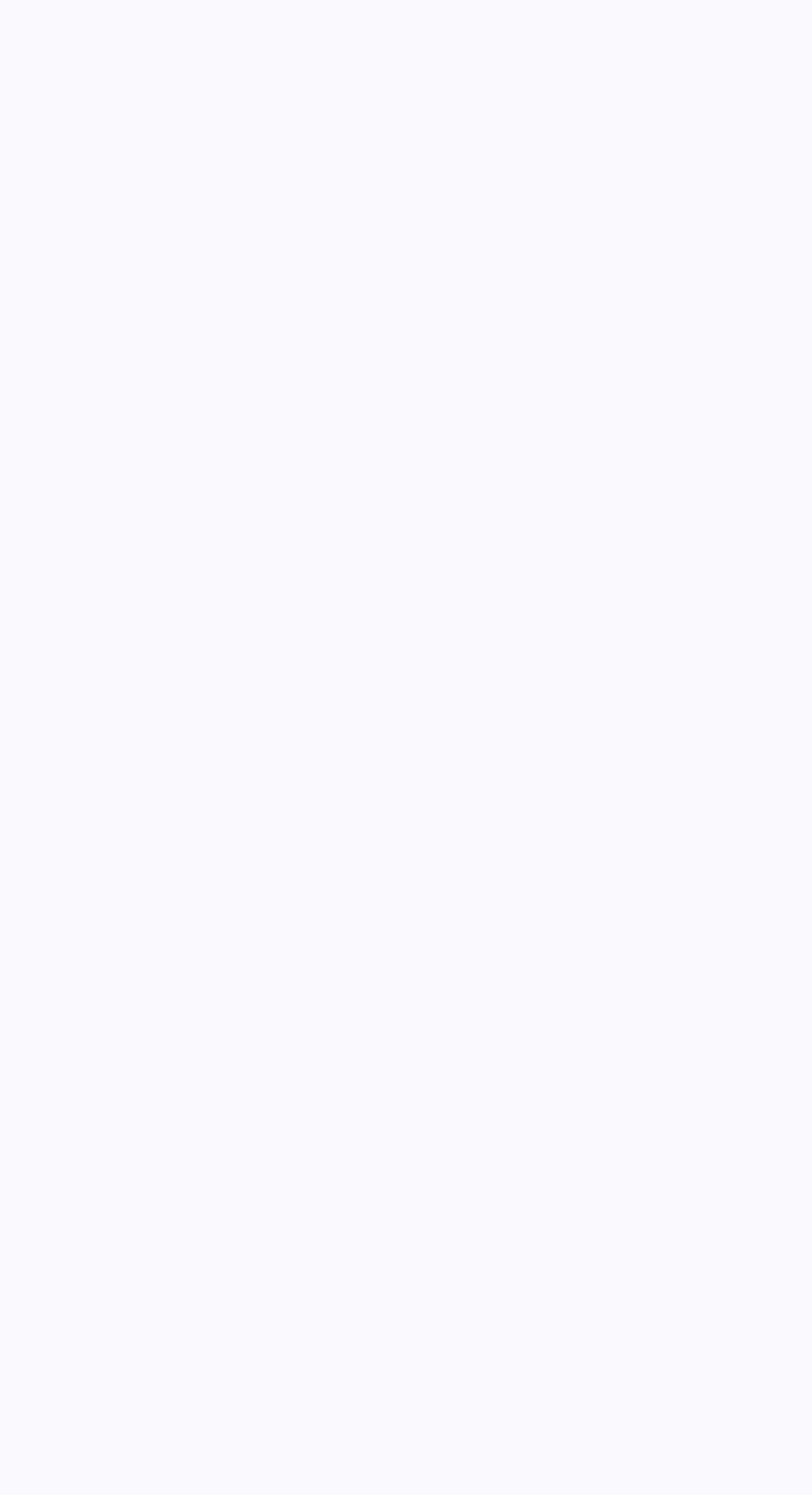Please identify the bounding box coordinates for the region that you need to click to follow this instruction: "Download company logos".

[0.051, 0.652, 0.605, 0.692]